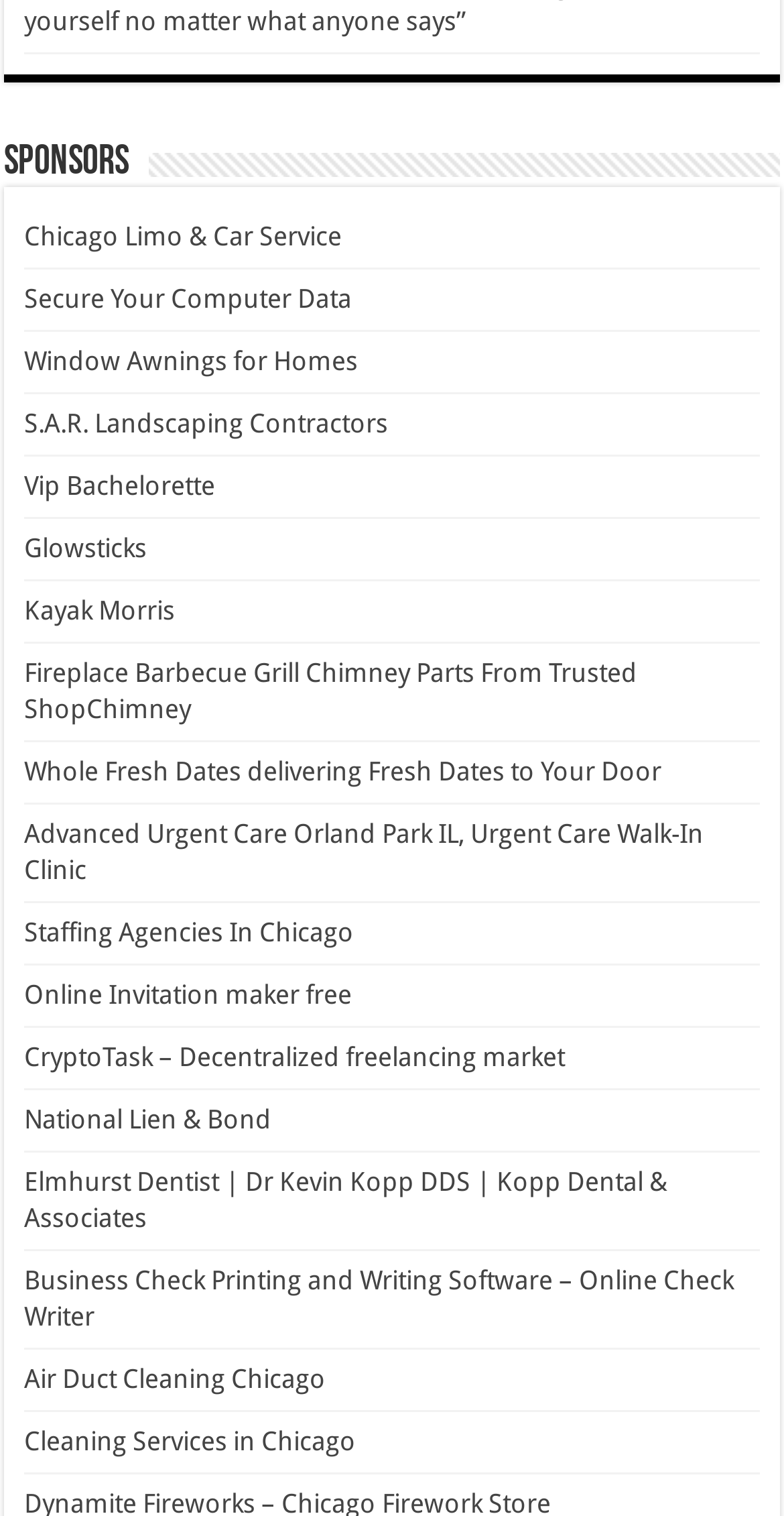Locate the bounding box coordinates of the clickable area to execute the instruction: "Visit the 'Rise of Saruman' page". Provide the coordinates as four float numbers between 0 and 1, represented as [left, top, right, bottom].

None